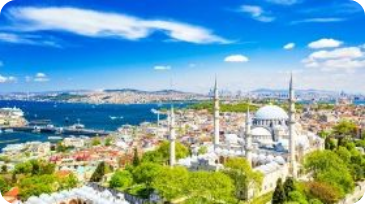Please provide a comprehensive response to the question based on the details in the image: What body of water is visible in the background?

The shimmering expanse of water in the background of the image connects the city to both Europe and Asia, emphasizing Istanbul's unique geographical significance, and is identified as the Bosphorus strait.